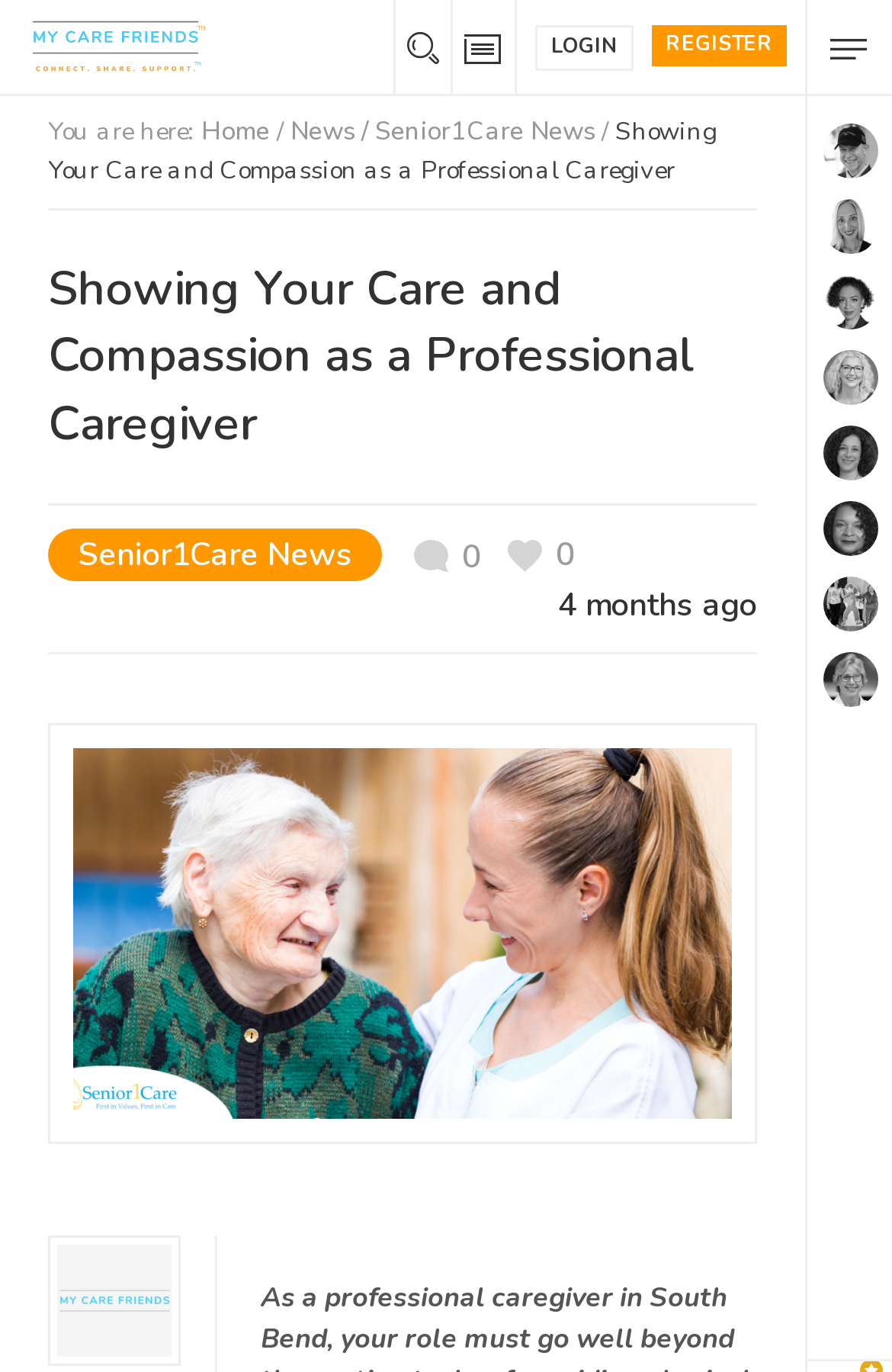Determine the bounding box coordinates for the HTML element mentioned in the following description: "admin". The coordinates should be a list of four floats ranging from 0 to 1, represented as [left, top, right, bottom].

None